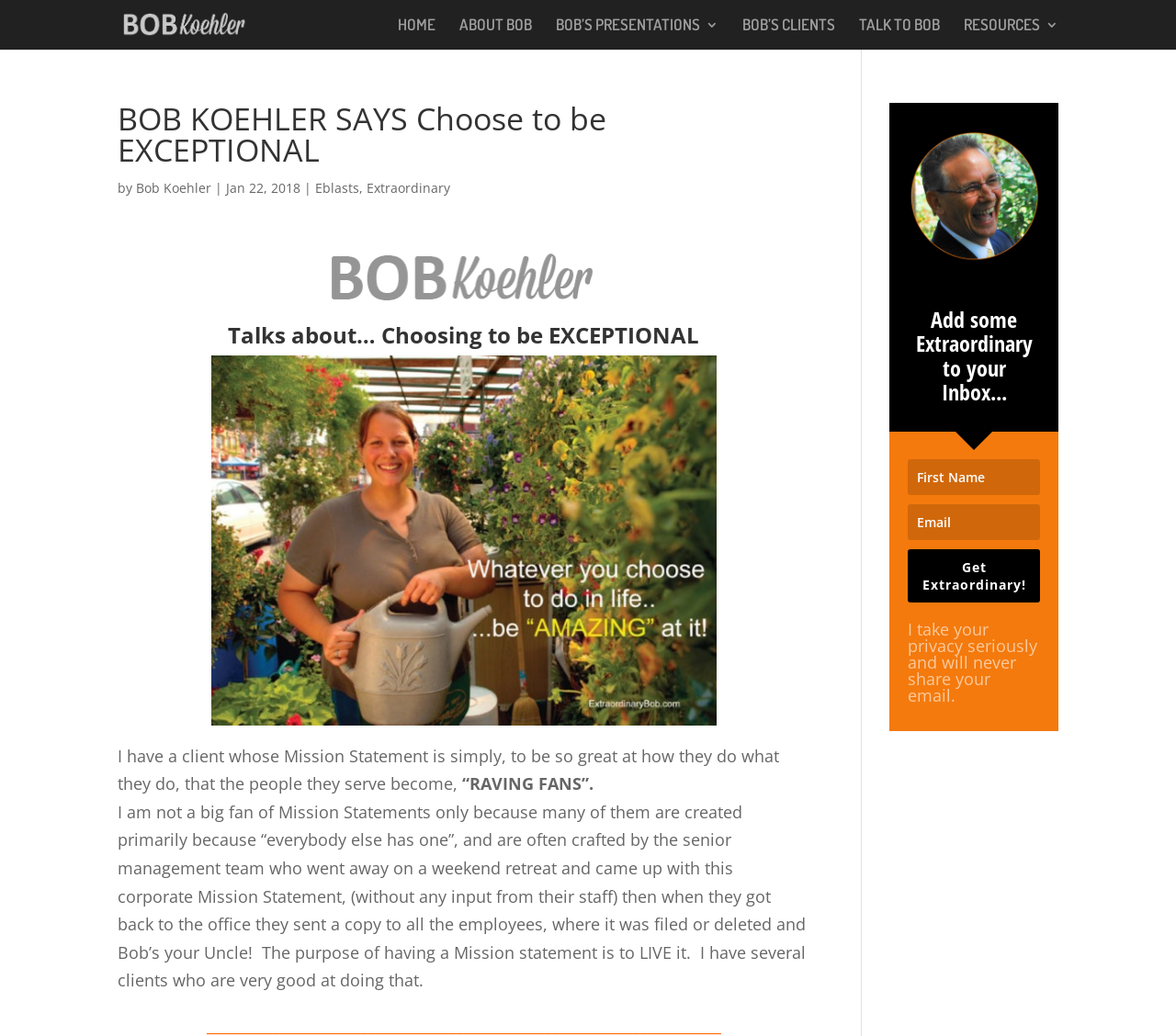Please find and generate the text of the main header of the webpage.

BOB KOEHLER SAYS Choose to be EXCEPTIONAL